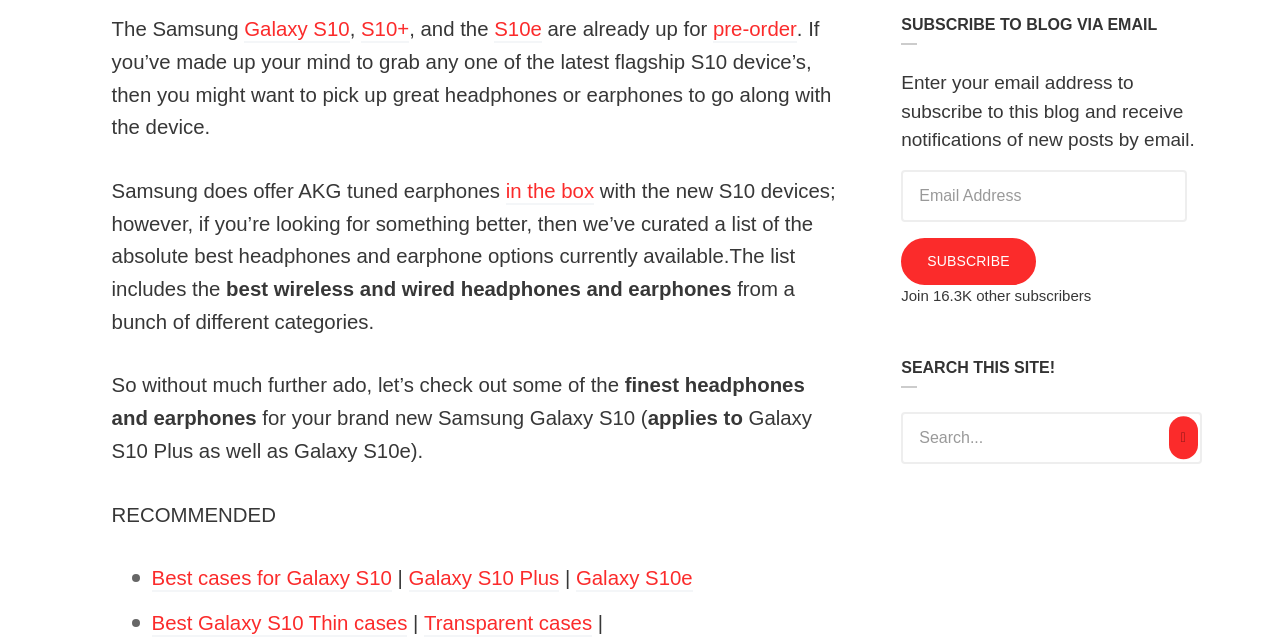Locate the bounding box coordinates of the UI element described by: "Transparent cases". Provide the coordinates as four float numbers between 0 and 1, formatted as [left, top, right, bottom].

[0.331, 0.953, 0.463, 0.992]